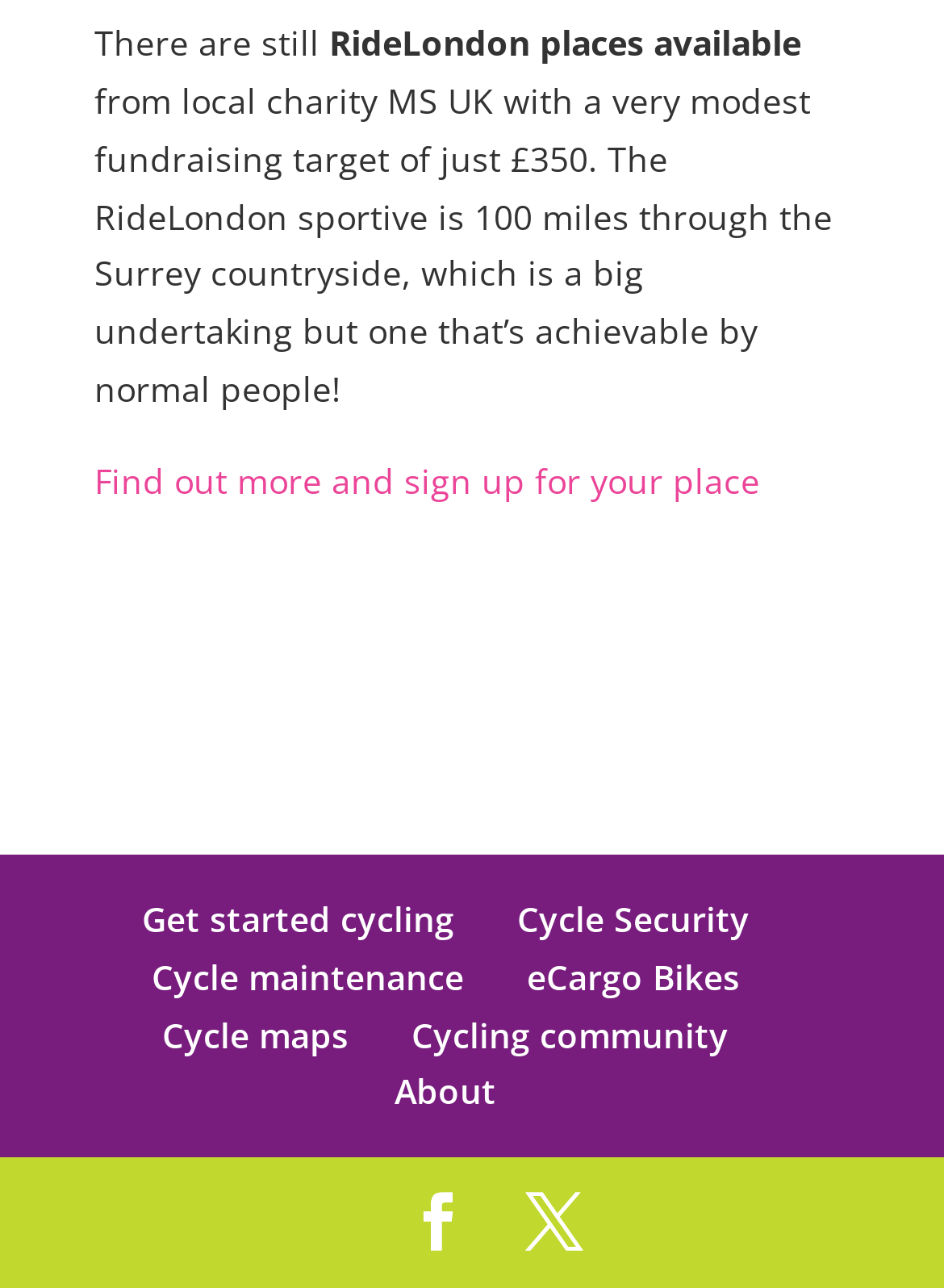Determine the bounding box coordinates of the clickable area required to perform the following instruction: "Learn about cycle security". The coordinates should be represented as four float numbers between 0 and 1: [left, top, right, bottom].

[0.547, 0.696, 0.794, 0.731]